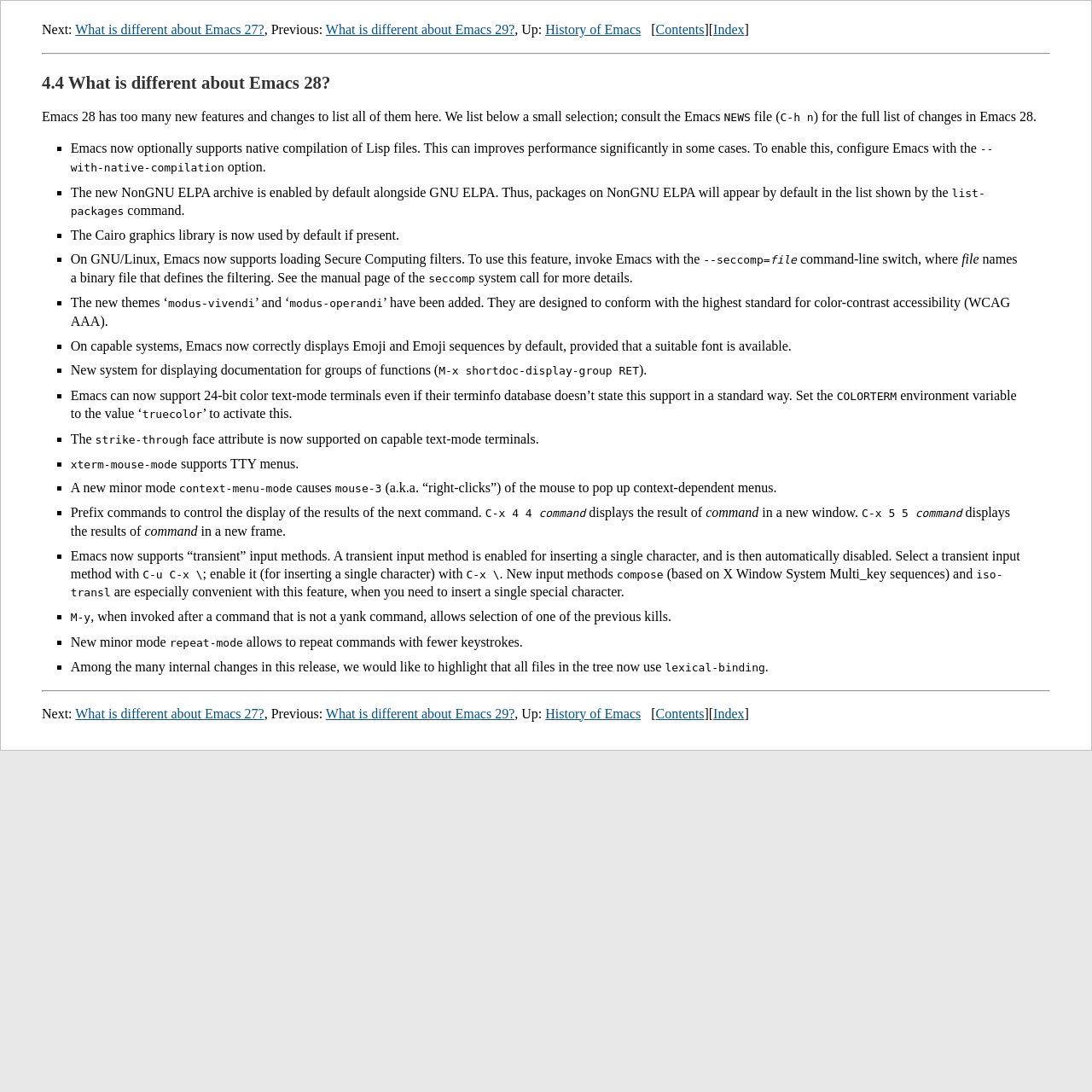Find and specify the bounding box coordinates that correspond to the clickable region for the instruction: "Go to the previous page".

None